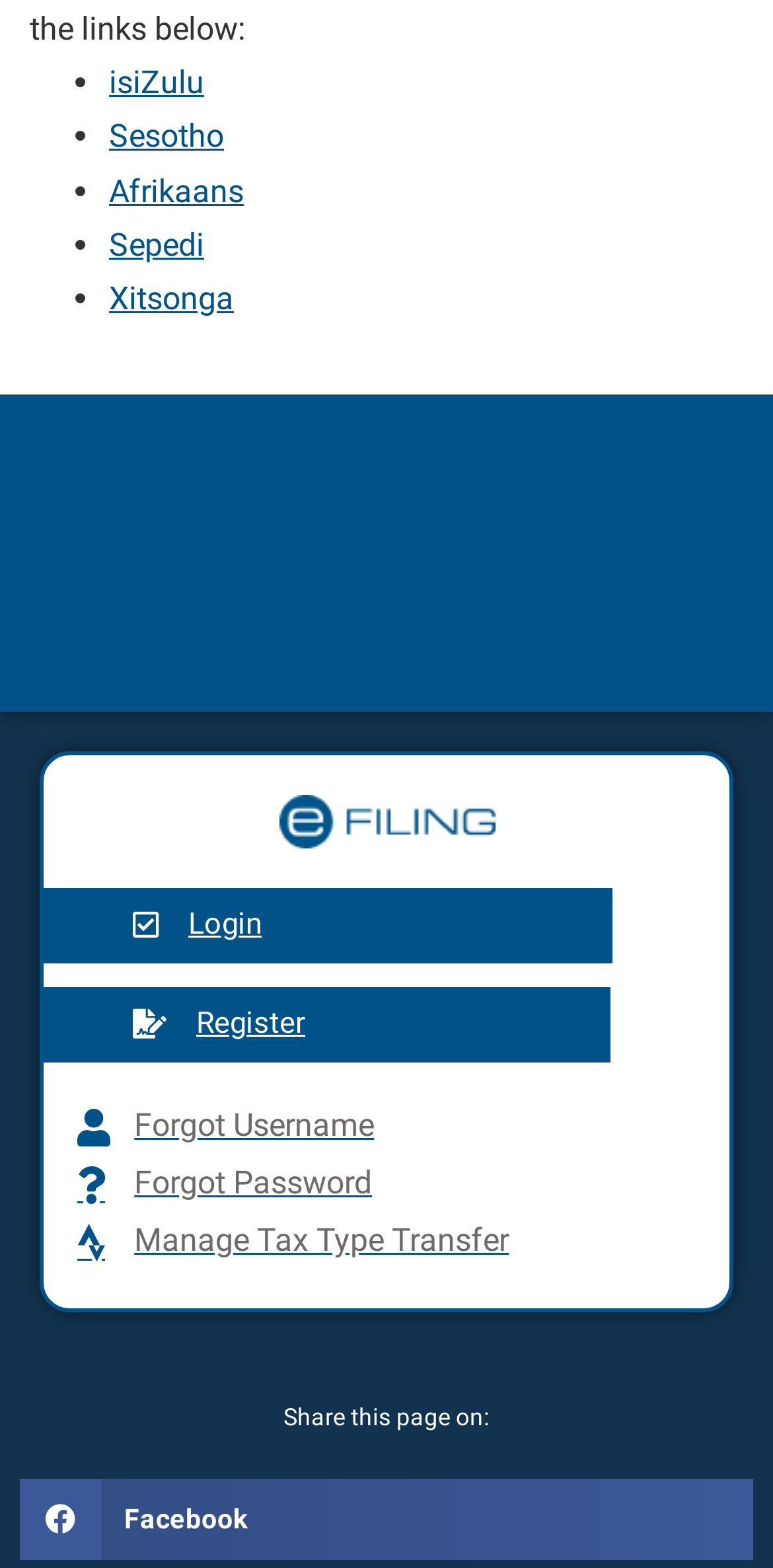Please provide the bounding box coordinates for the element that needs to be clicked to perform the following instruction: "Register for an account". The coordinates should be given as four float numbers between 0 and 1, i.e., [left, top, right, bottom].

[0.056, 0.63, 0.79, 0.678]